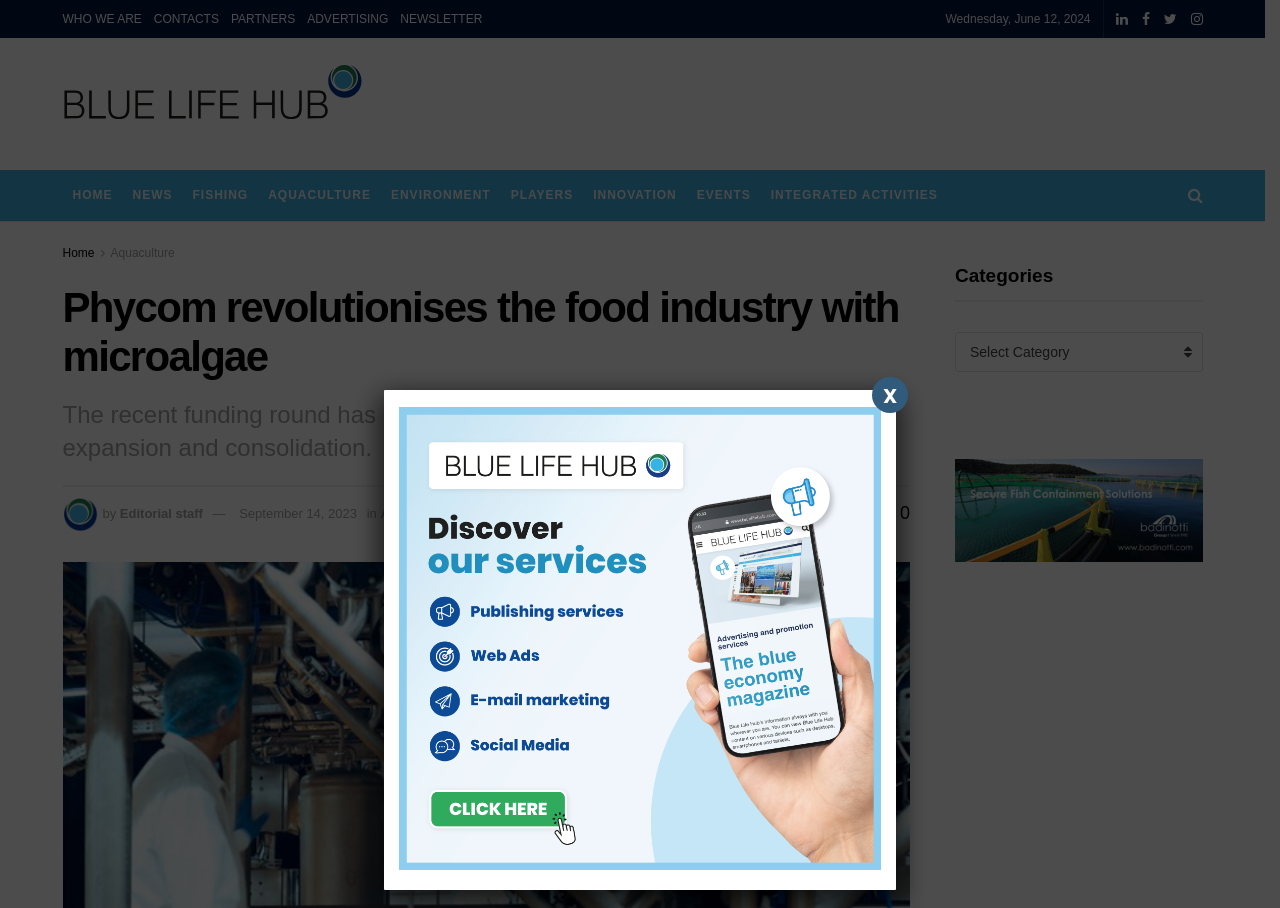Identify the bounding box coordinates of the element to click to follow this instruction: 'Learn more about Phycom'. Ensure the coordinates are four float values between 0 and 1, provided as [left, top, right, bottom].

[0.049, 0.313, 0.711, 0.42]